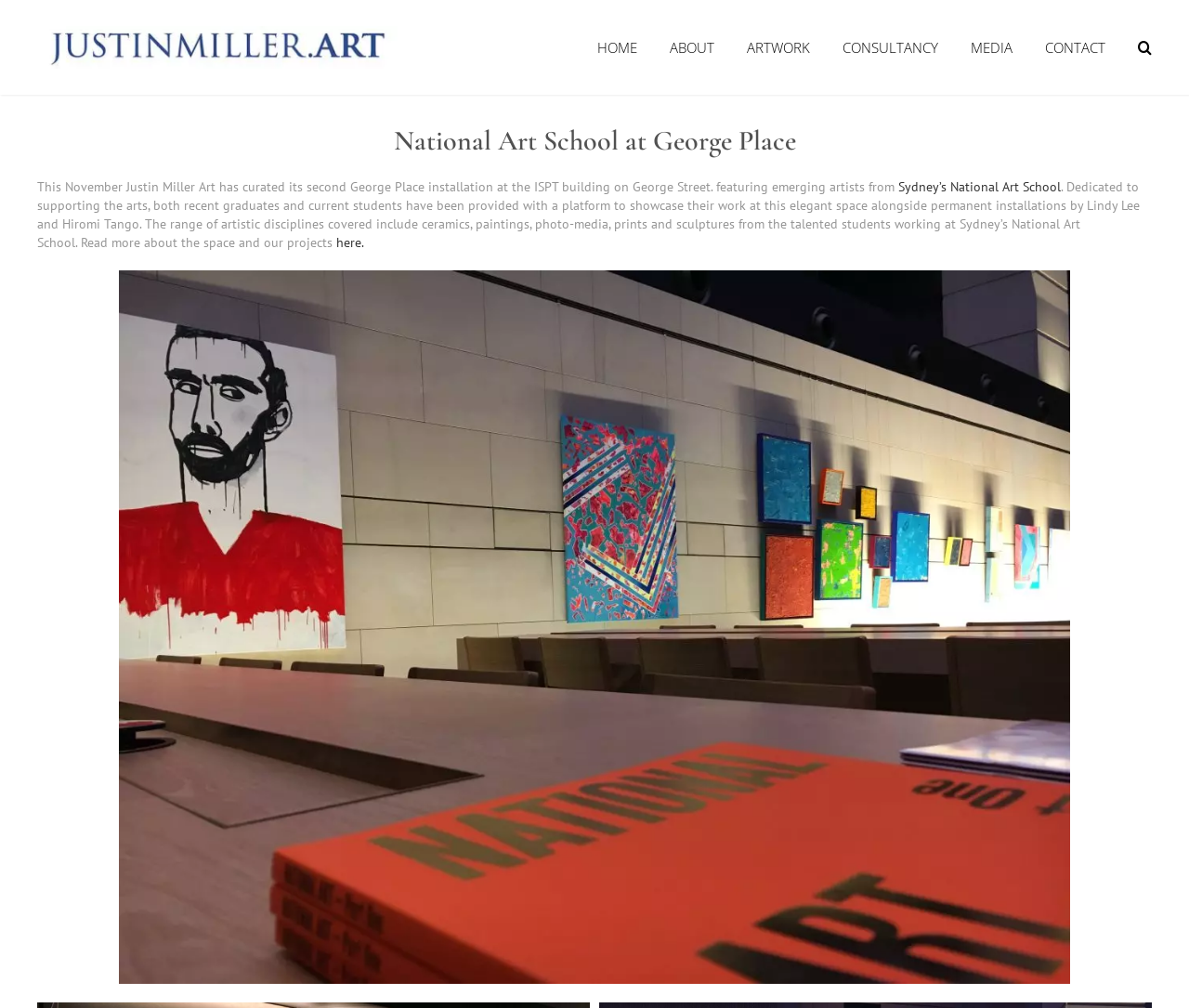Determine the bounding box coordinates of the clickable region to follow the instruction: "search for something".

[0.957, 0.0, 0.969, 0.094]